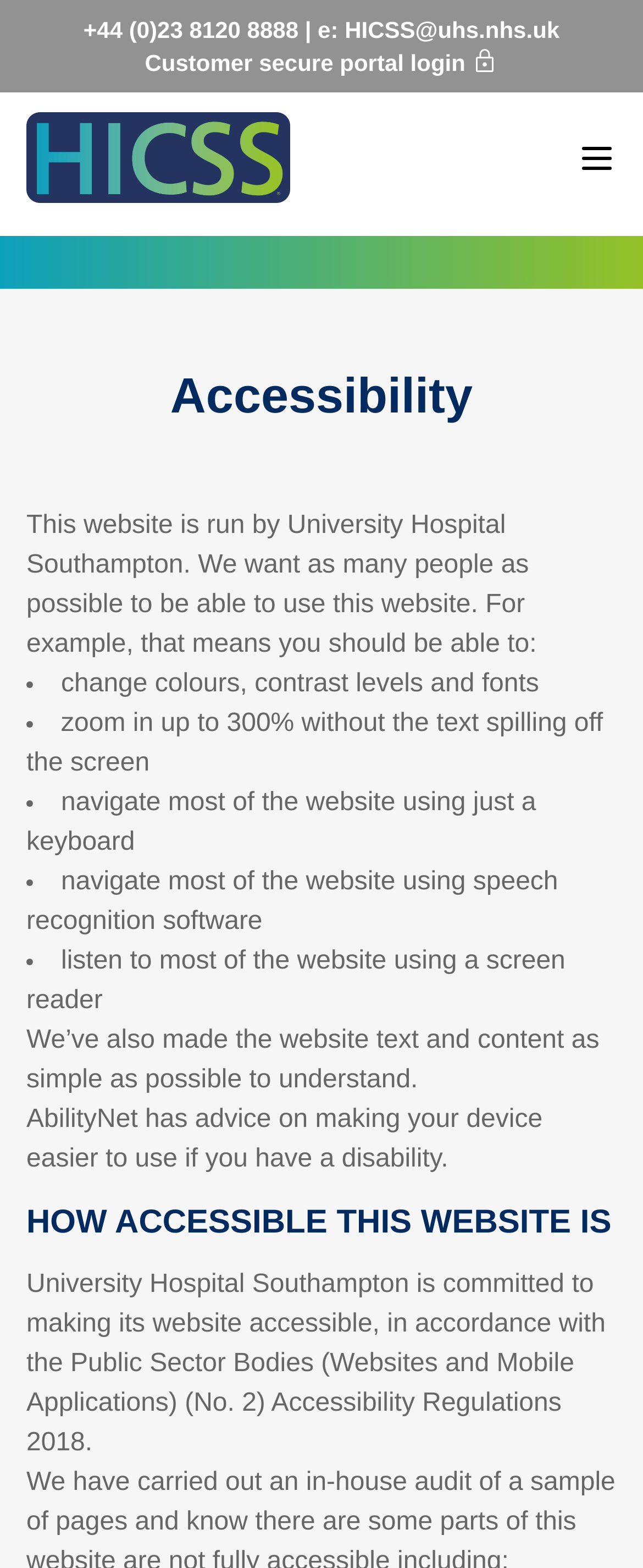What is the phone number to contact?
Look at the screenshot and respond with a single word or phrase.

+44 (0)23 8120 8888